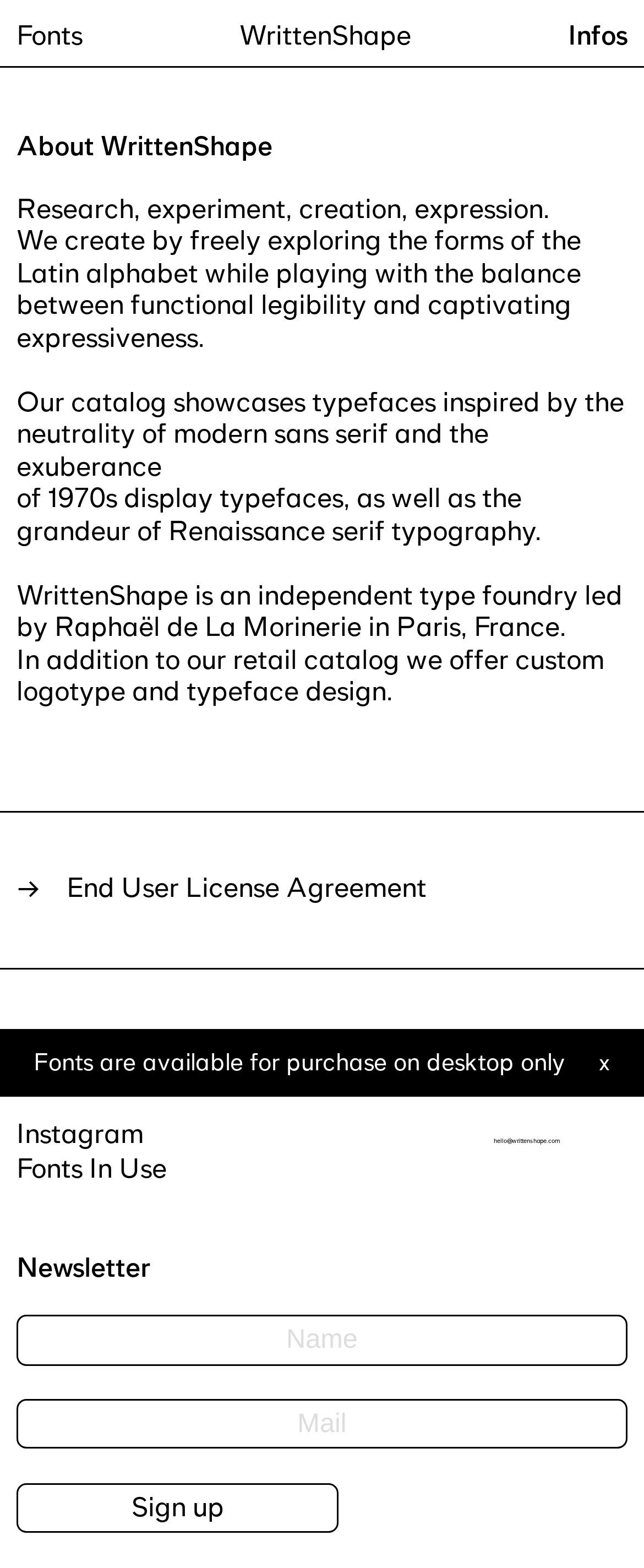Provide a brief response in the form of a single word or phrase:
What is the theme of the typefaces in the catalog?

Latin alphabet